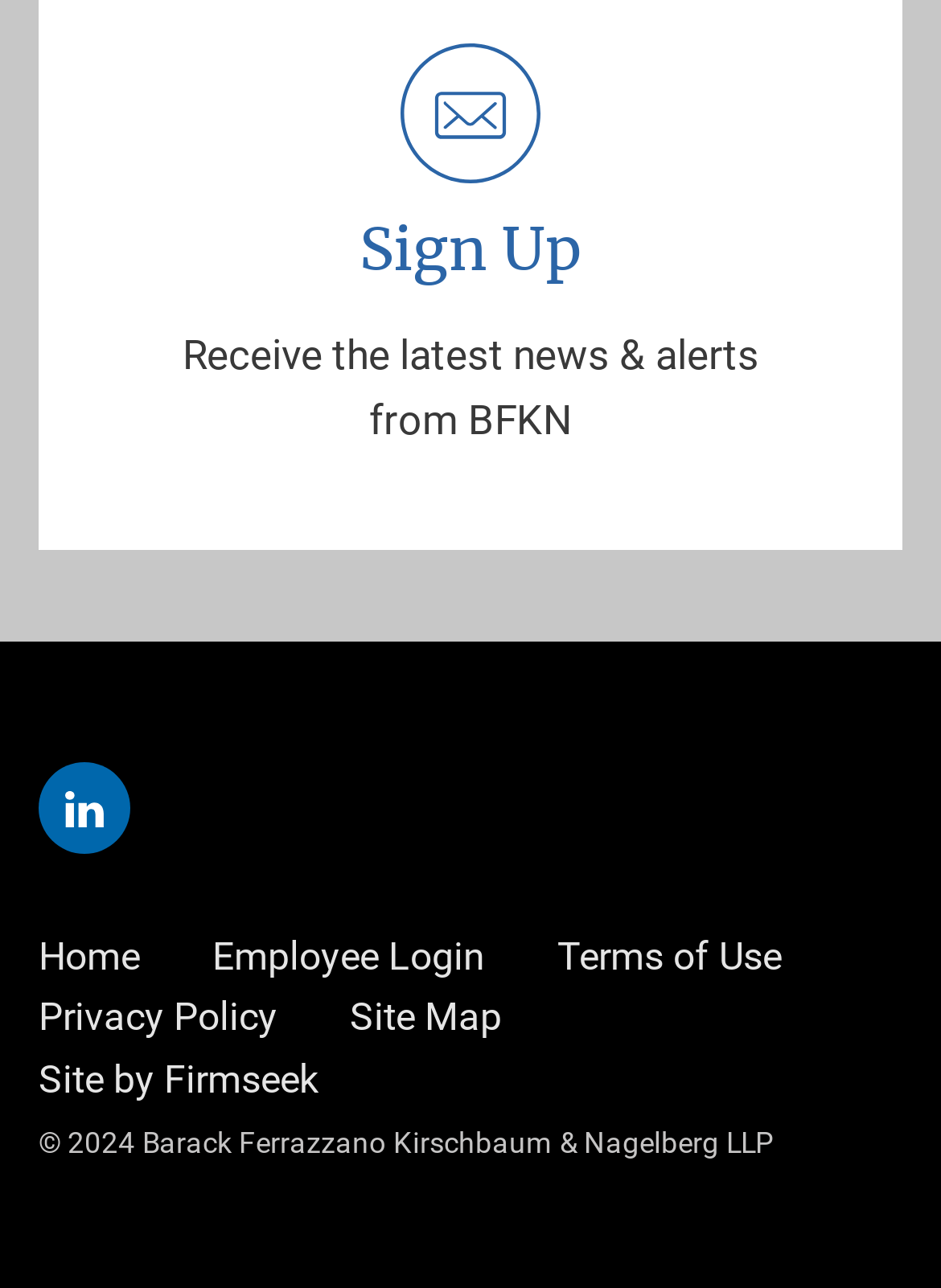Can you find the bounding box coordinates for the UI element given this description: "Privacy Policy"? Provide the coordinates as four float numbers between 0 and 1: [left, top, right, bottom].

[0.041, 0.772, 0.295, 0.808]